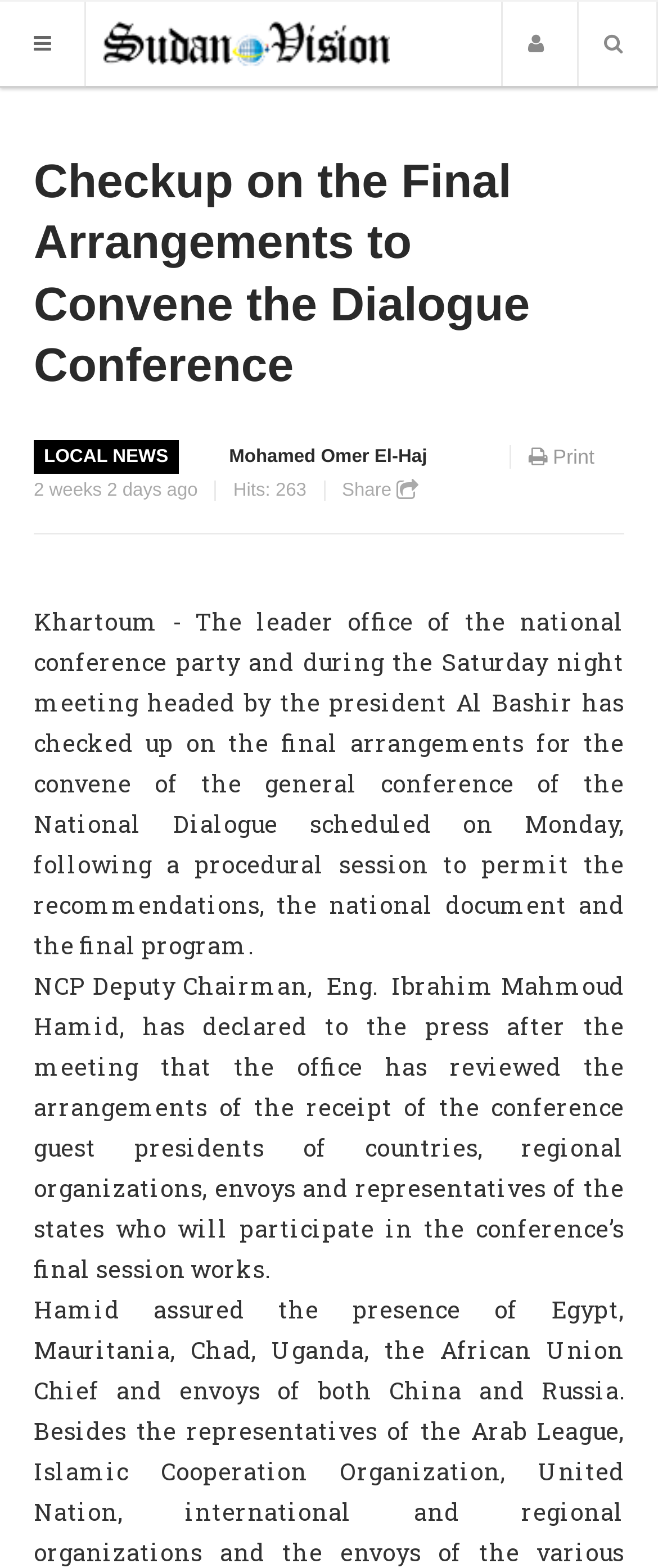Please find the bounding box coordinates of the clickable region needed to complete the following instruction: "Check ABOUT S.V". The bounding box coordinates must consist of four float numbers between 0 and 1, i.e., [left, top, right, bottom].

[0.051, 0.615, 0.486, 0.647]